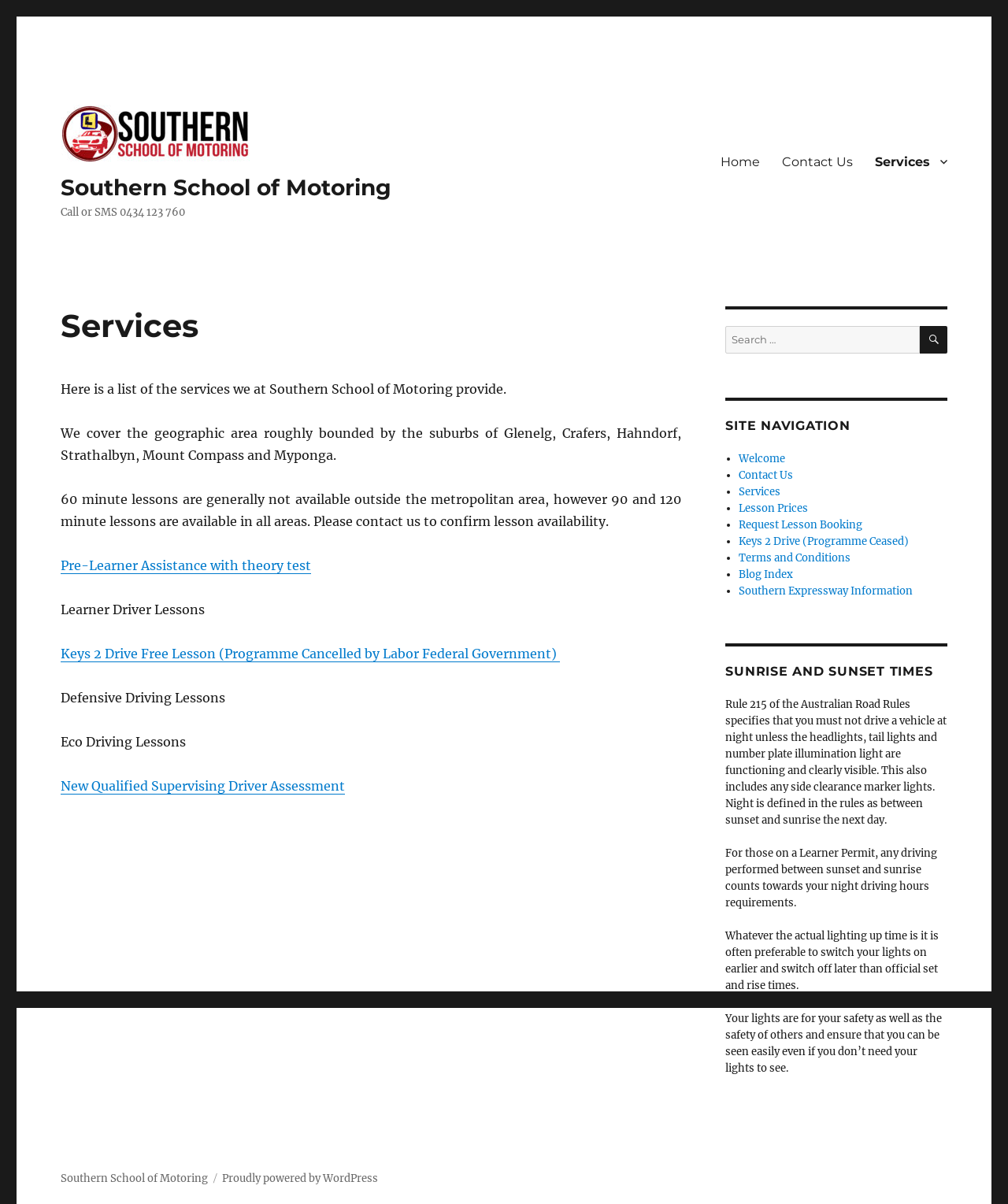Please answer the following question using a single word or phrase: 
What is the geographic area roughly bounded by the suburbs of Southern School of Motoring?

Glenelg, Crafers, Hahndorf, Strathalbyn, Mount Compass and Myponga